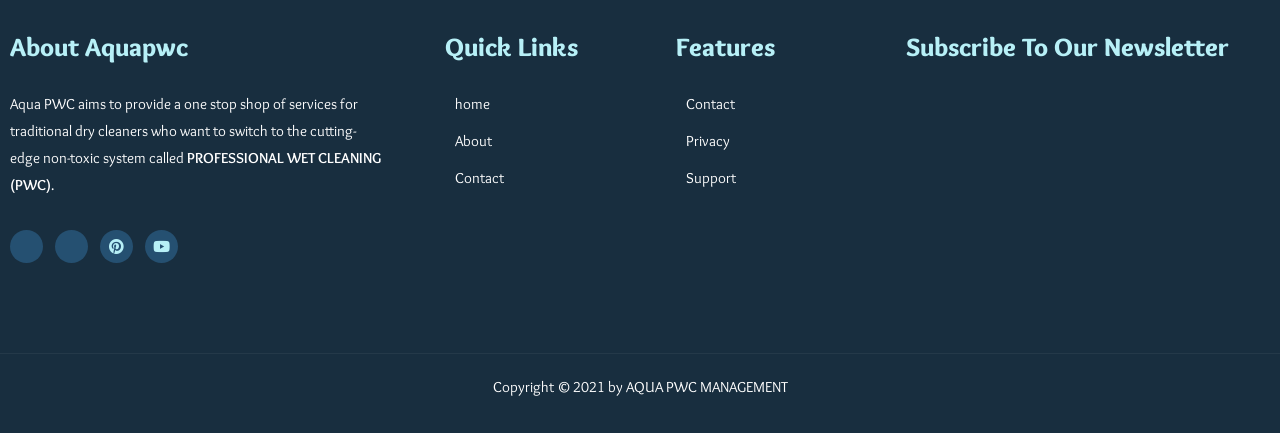Specify the bounding box coordinates of the element's region that should be clicked to achieve the following instruction: "contact us". The bounding box coordinates consist of four float numbers between 0 and 1, in the format [left, top, right, bottom].

[0.348, 0.381, 0.512, 0.444]